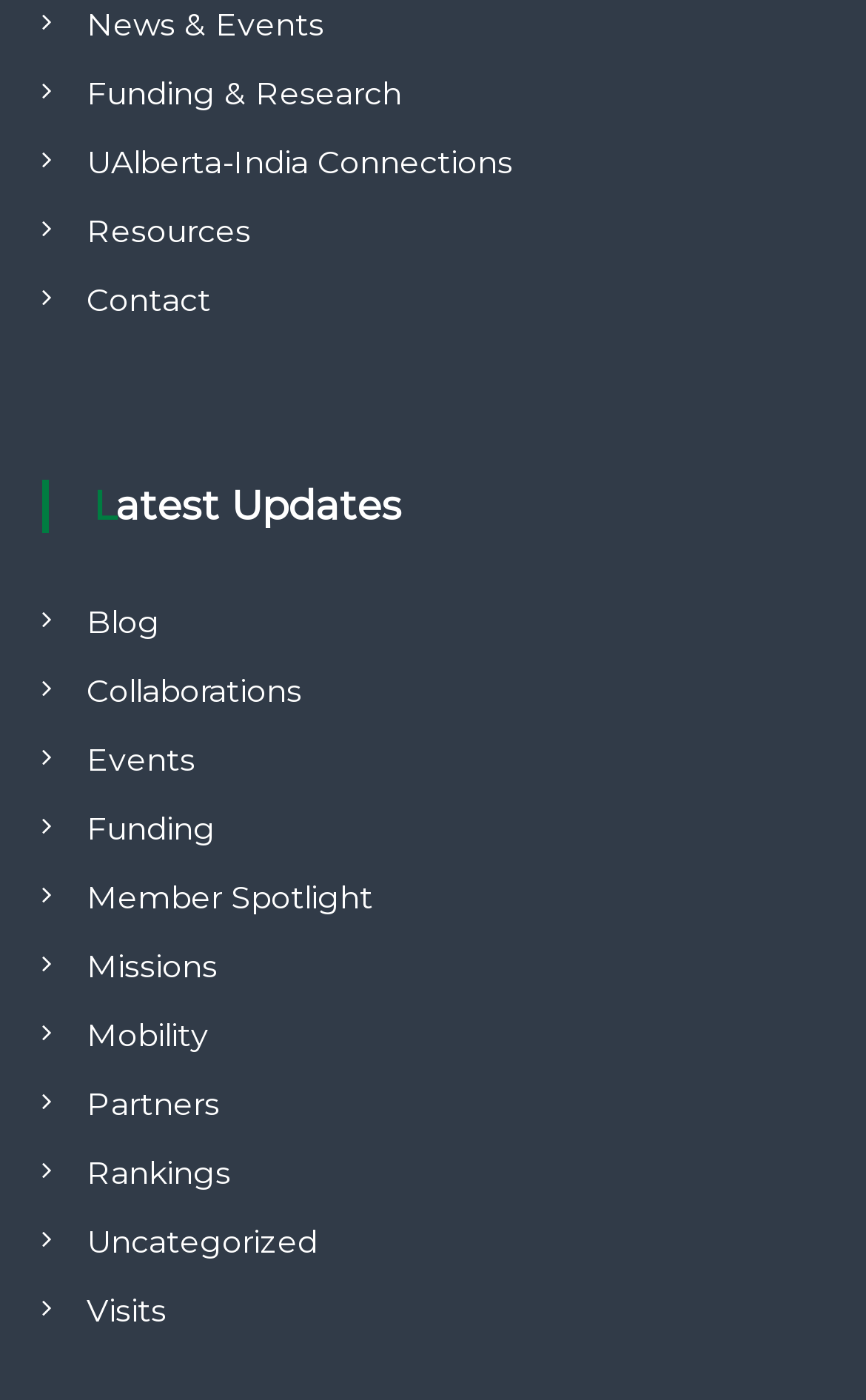Using the webpage screenshot and the element description UAlberta-India Connections, determine the bounding box coordinates. Specify the coordinates in the format (top-left x, top-left y, bottom-right x, bottom-right y) with values ranging from 0 to 1.

[0.1, 0.101, 0.592, 0.129]